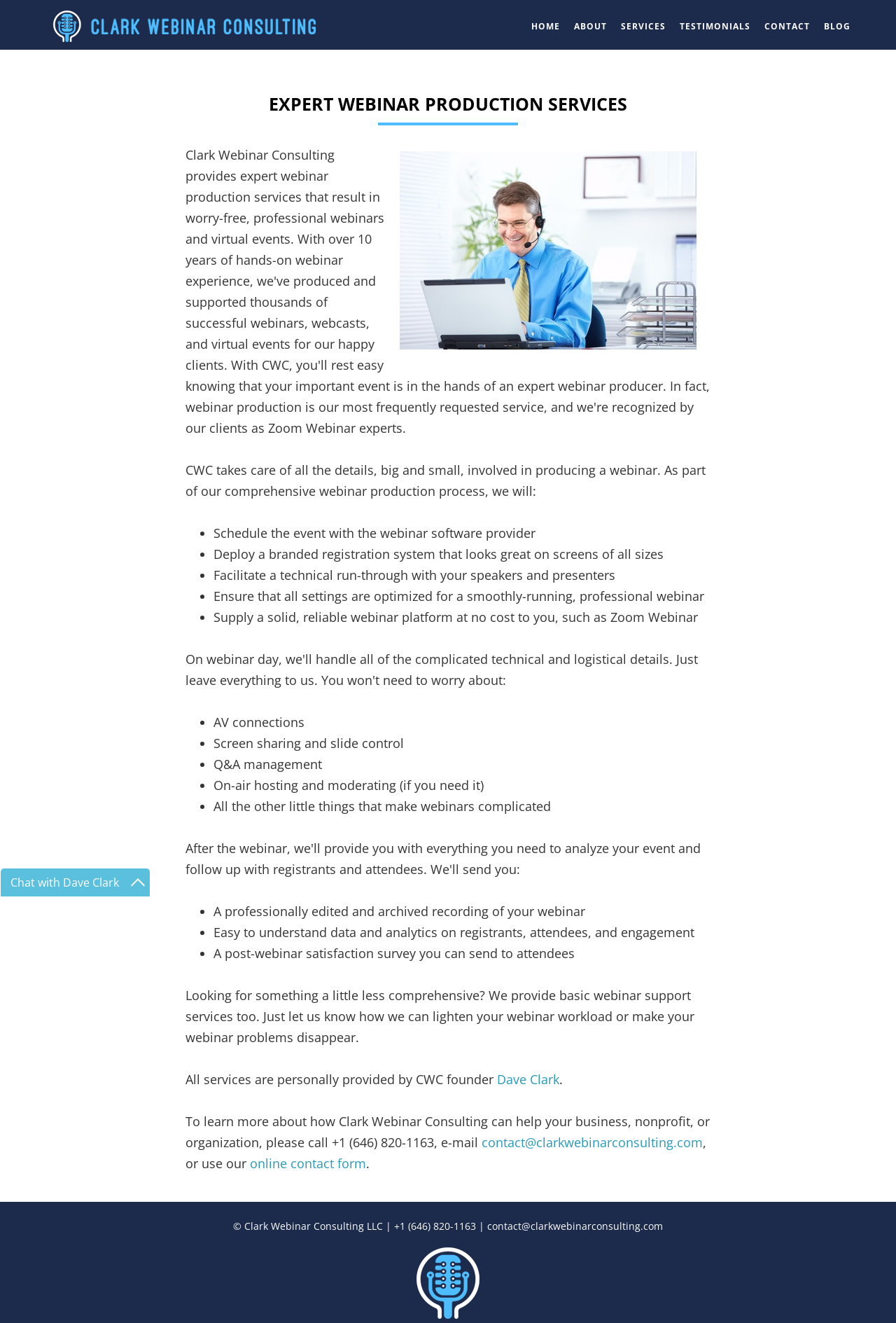Give a detailed account of the webpage's layout and content.

The webpage is about Clark Webinar Consulting, a company that helps businesses, nonprofits, and organizations host professional webinars. At the top left corner, there is a chat button with the text "Chat with Dave Clark" and a maximize button next to it. Below that, there is a logo of Clark Webinar Consulting with a link to the homepage. 

The main content of the webpage is divided into sections. The first section has a heading "EXPERT WEBINAR PRODUCTION SERVICES" and an image related to webinar production. Below that, there is a paragraph explaining the comprehensive webinar production process offered by Clark Webinar Consulting. 

Following that, there is a list of services provided by the company, including scheduling the event, deploying a branded registration system, facilitating a technical run-through, and ensuring a smoothly-running webinar. The list also includes services such as AV connections, screen sharing, Q&A management, on-air hosting, and post-webinar support.

After the list, there is a paragraph mentioning that the company also provides basic webinar support services. Below that, there is a section highlighting that all services are personally provided by the founder of Clark Webinar Consulting, Dave Clark.

The webpage also includes a call-to-action section, encouraging visitors to learn more about how Clark Webinar Consulting can help their business or organization. The contact information, including phone number, email, and online contact form, is provided. 

At the bottom of the webpage, there is a copyright notice and a link to the company's website.